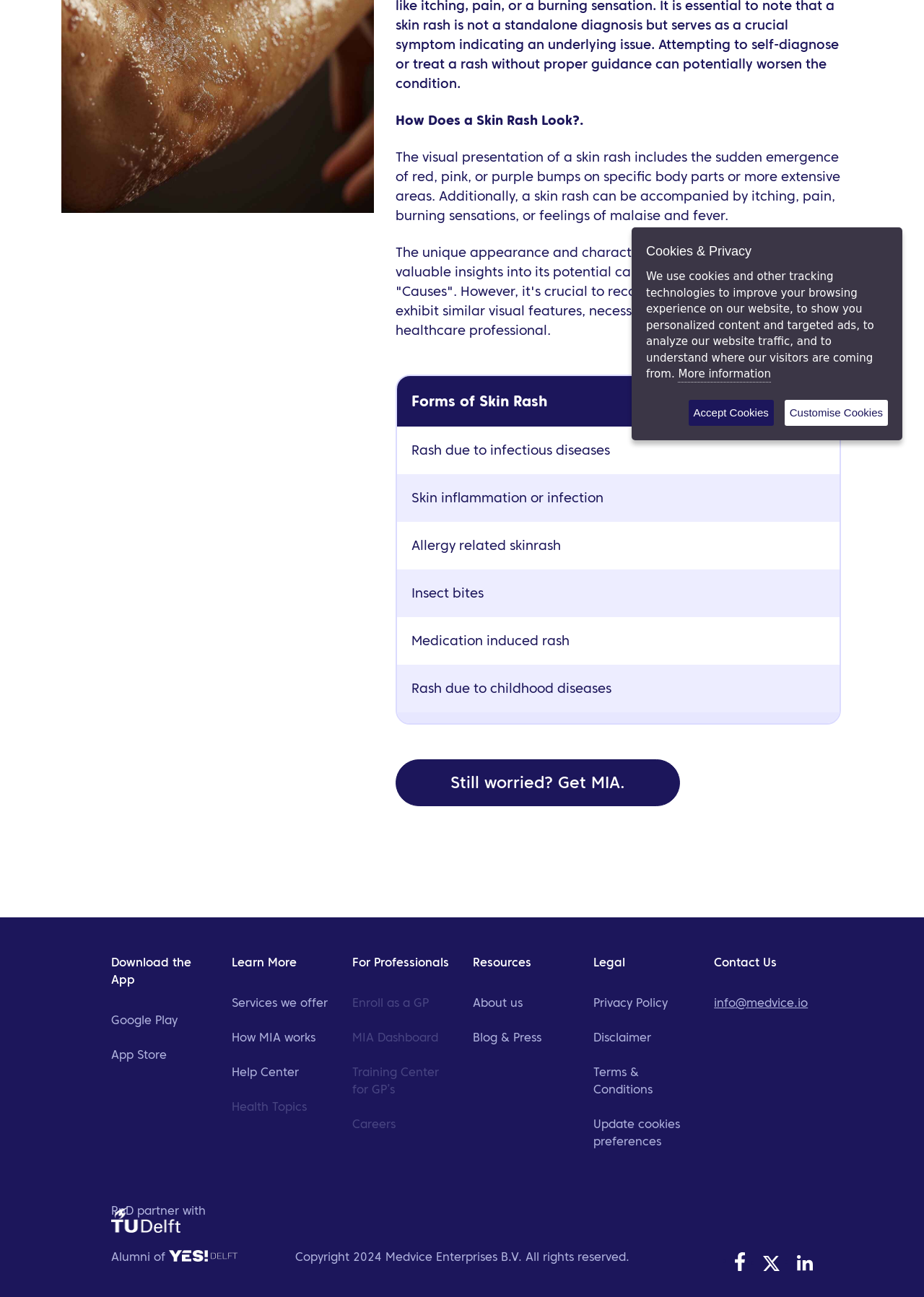Using the provided element description: "Accept Cookies", determine the bounding box coordinates of the corresponding UI element in the screenshot.

[0.745, 0.308, 0.837, 0.328]